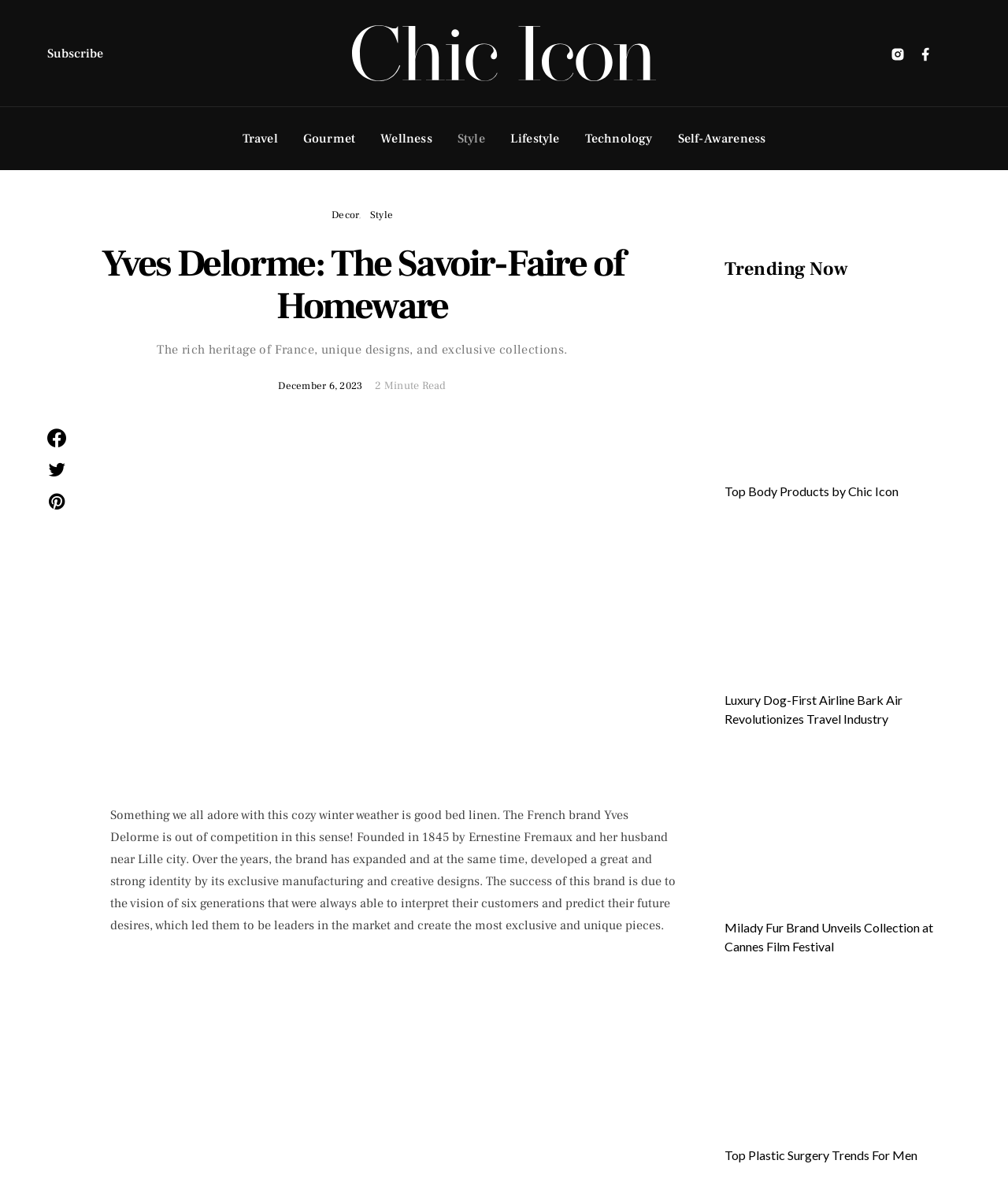Locate the bounding box coordinates of the element that should be clicked to execute the following instruction: "Check Trending Now section".

[0.719, 0.215, 0.953, 0.233]